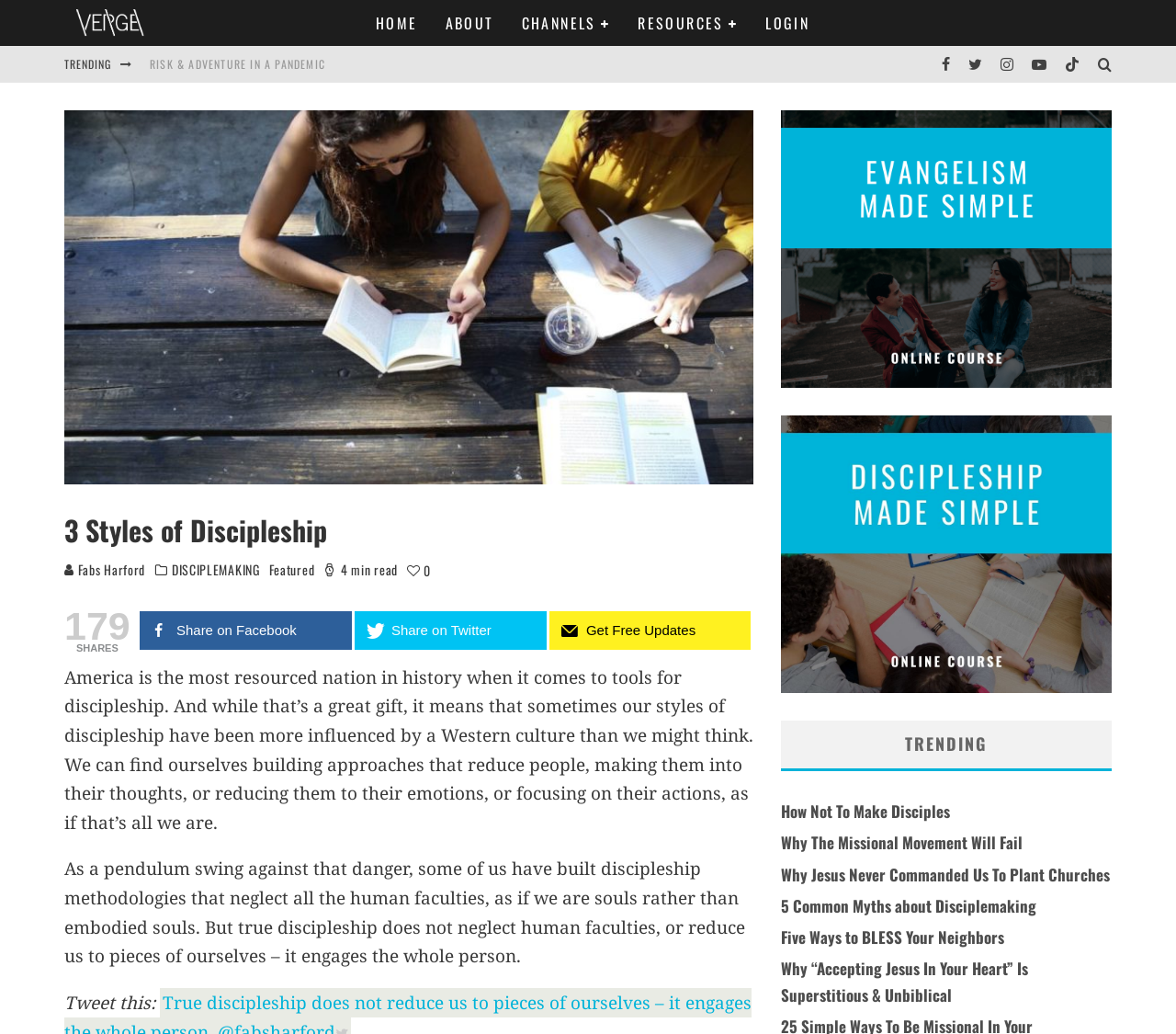Please identify the bounding box coordinates of the region to click in order to complete the task: "Go back to top". The coordinates must be four float numbers between 0 and 1, specified as [left, top, right, bottom].

None